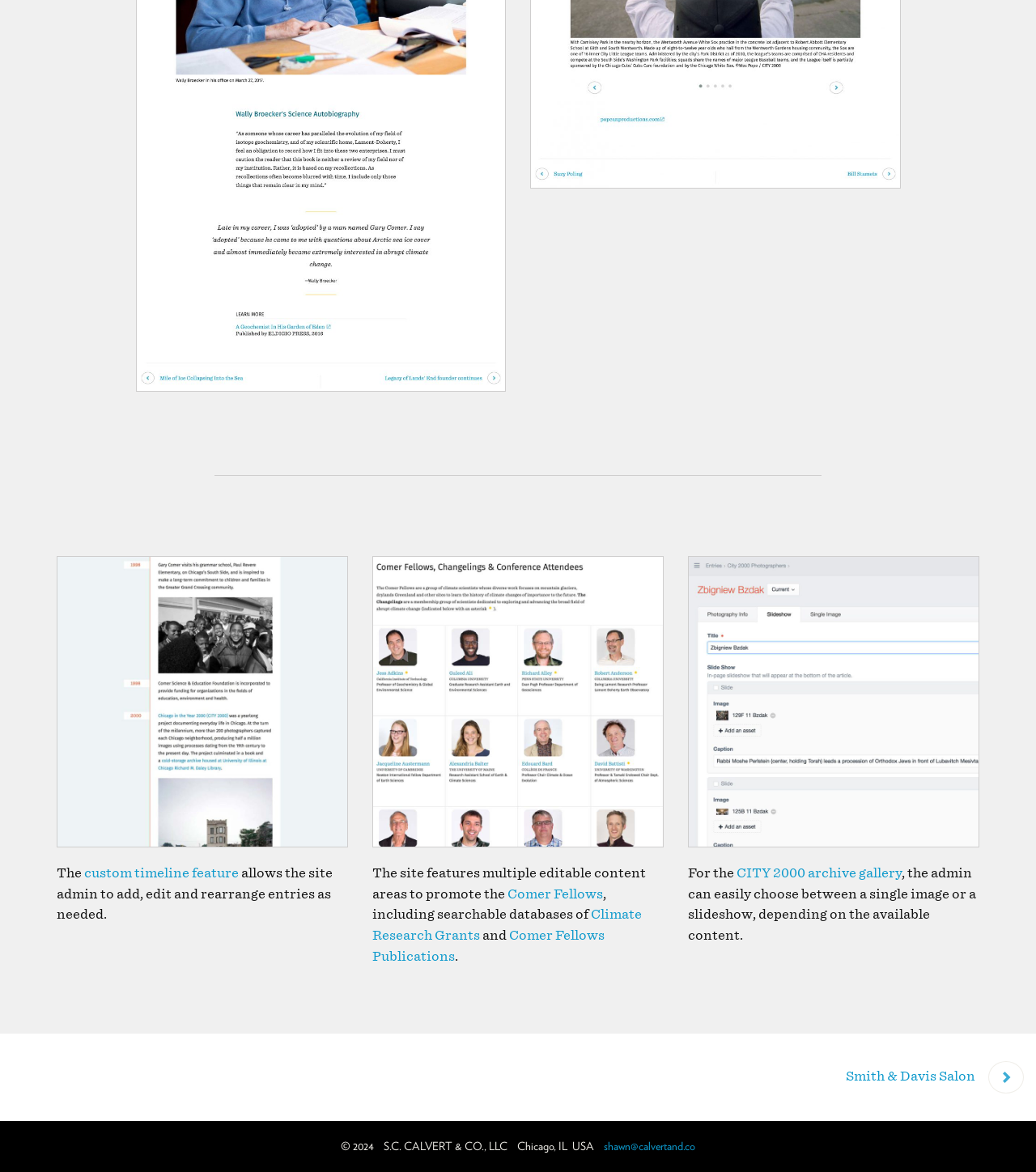What type of content areas are featured on the site?
Examine the image and give a concise answer in one word or a short phrase.

editable content areas